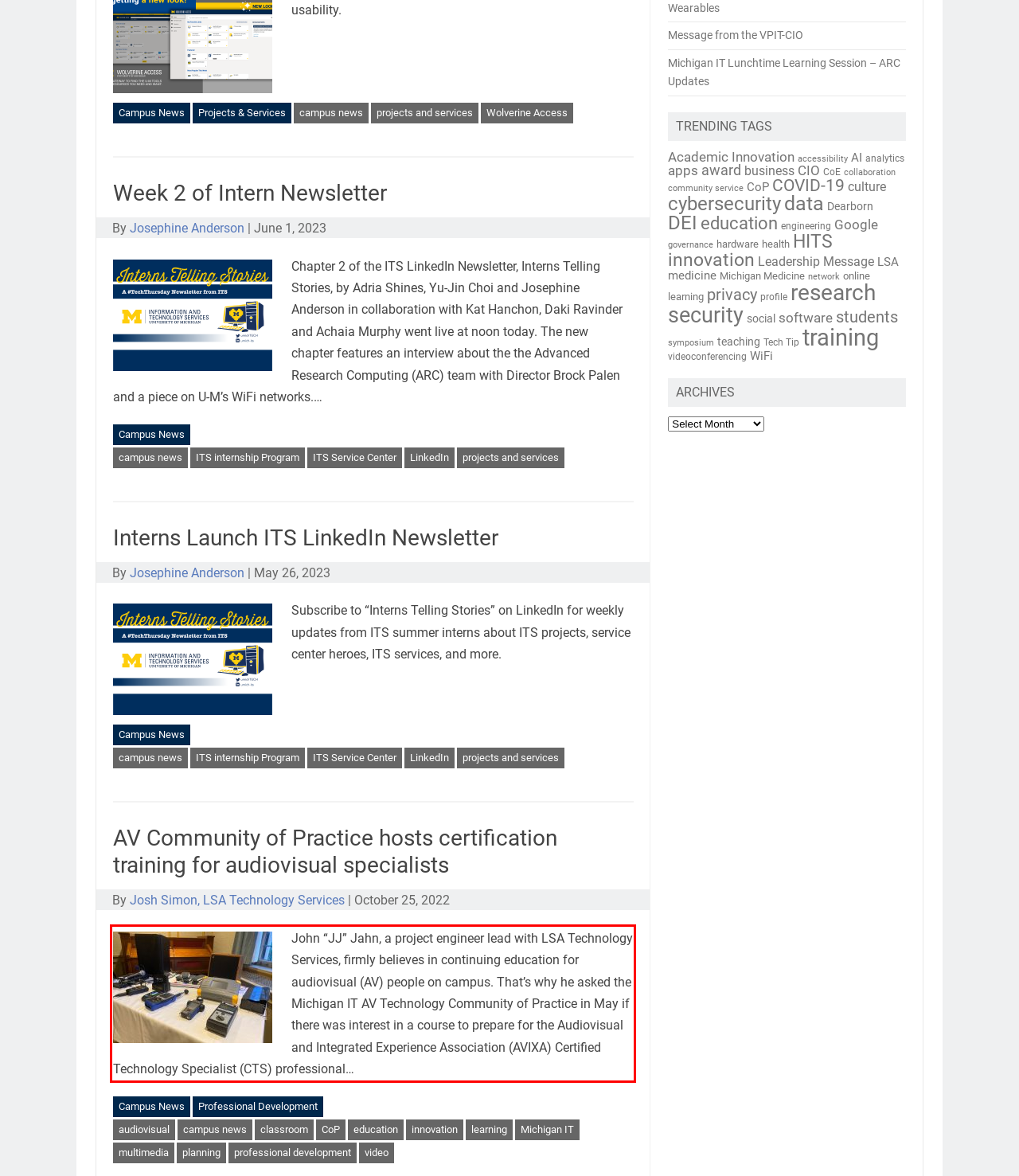You are given a screenshot showing a webpage with a red bounding box. Perform OCR to capture the text within the red bounding box.

John “JJ” Jahn, a project engineer lead with LSA Technology Services, firmly believes in continuing education for audiovisual (AV) people on campus. That’s why he asked the Michigan IT AV Technology Community of Practice in May if there was interest in a course to prepare for the Audiovisual and Integrated Experience Association (AVIXA) Certified Technology Specialist (CTS) professional…